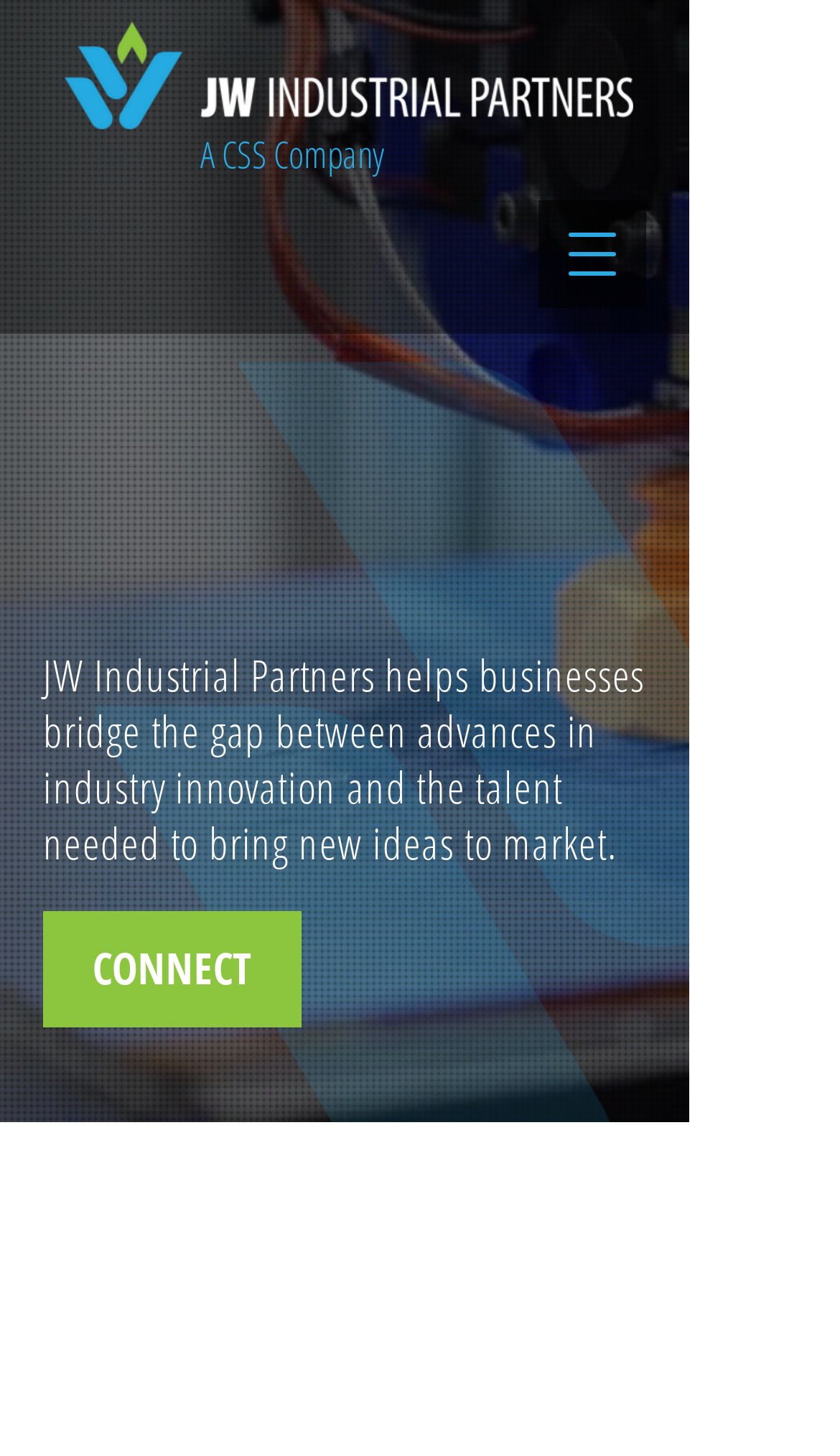What is the call-to-action?
Provide a detailed and well-explained answer to the question.

I identified the call-to-action by looking at the link element that says 'CONNECT', which is likely a button that encourages users to take action.